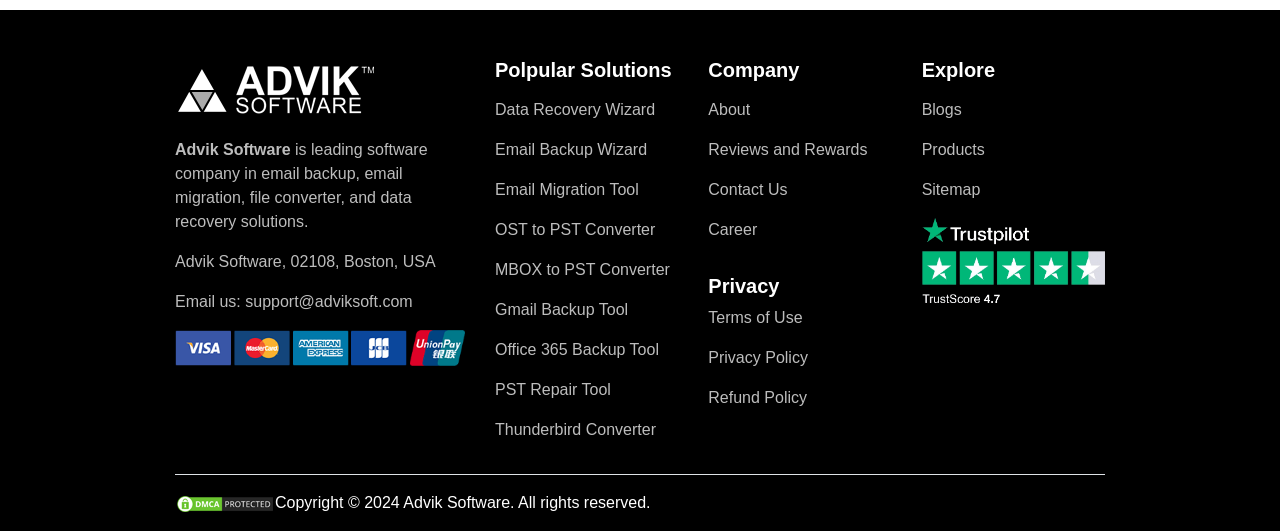Please find and report the bounding box coordinates of the element to click in order to perform the following action: "Read reviews and rewards". The coordinates should be expressed as four float numbers between 0 and 1, in the format [left, top, right, bottom].

[0.553, 0.261, 0.697, 0.306]